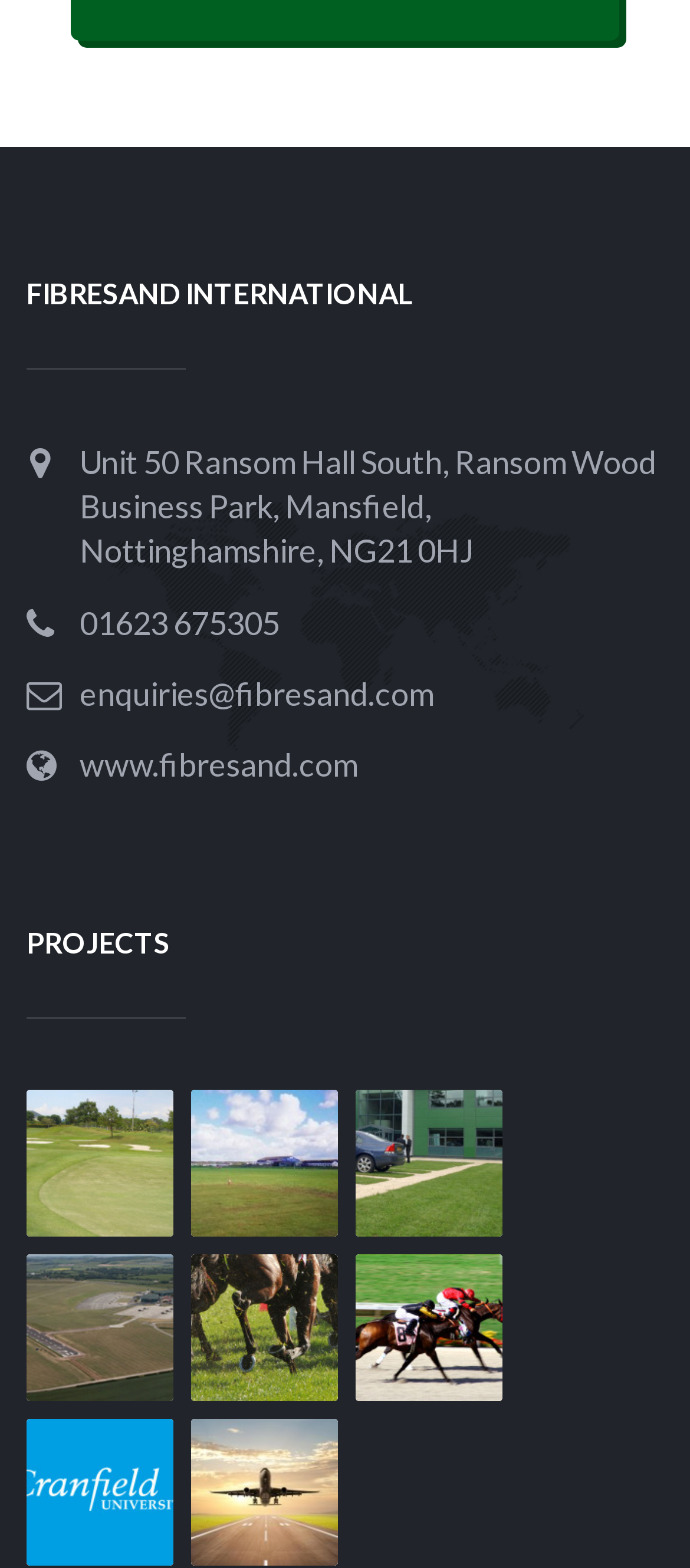What is the URL of the company website?
Please use the image to provide a one-word or short phrase answer.

www.fibresand.com